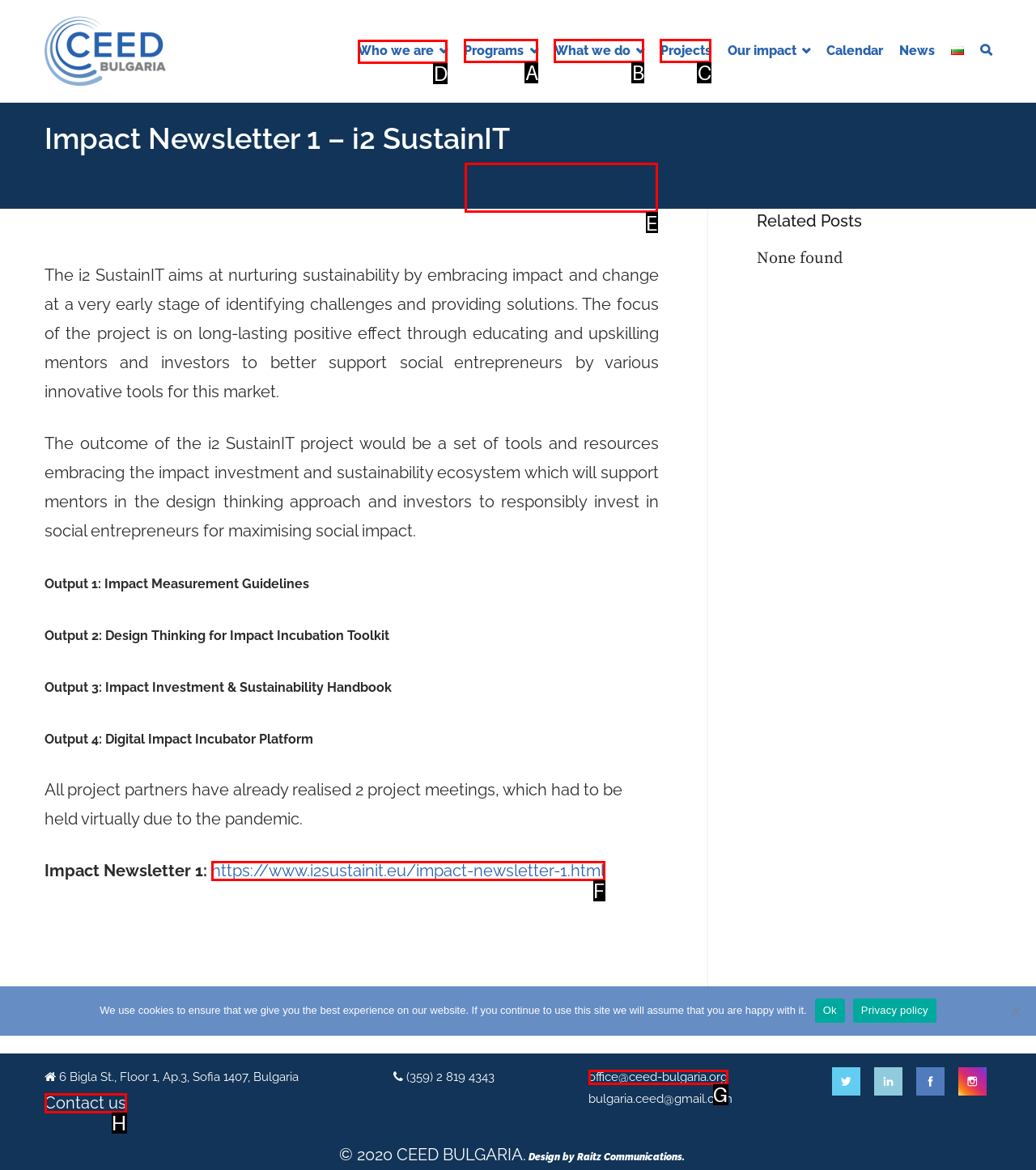For the task: Go to Who we are, specify the letter of the option that should be clicked. Answer with the letter only.

D